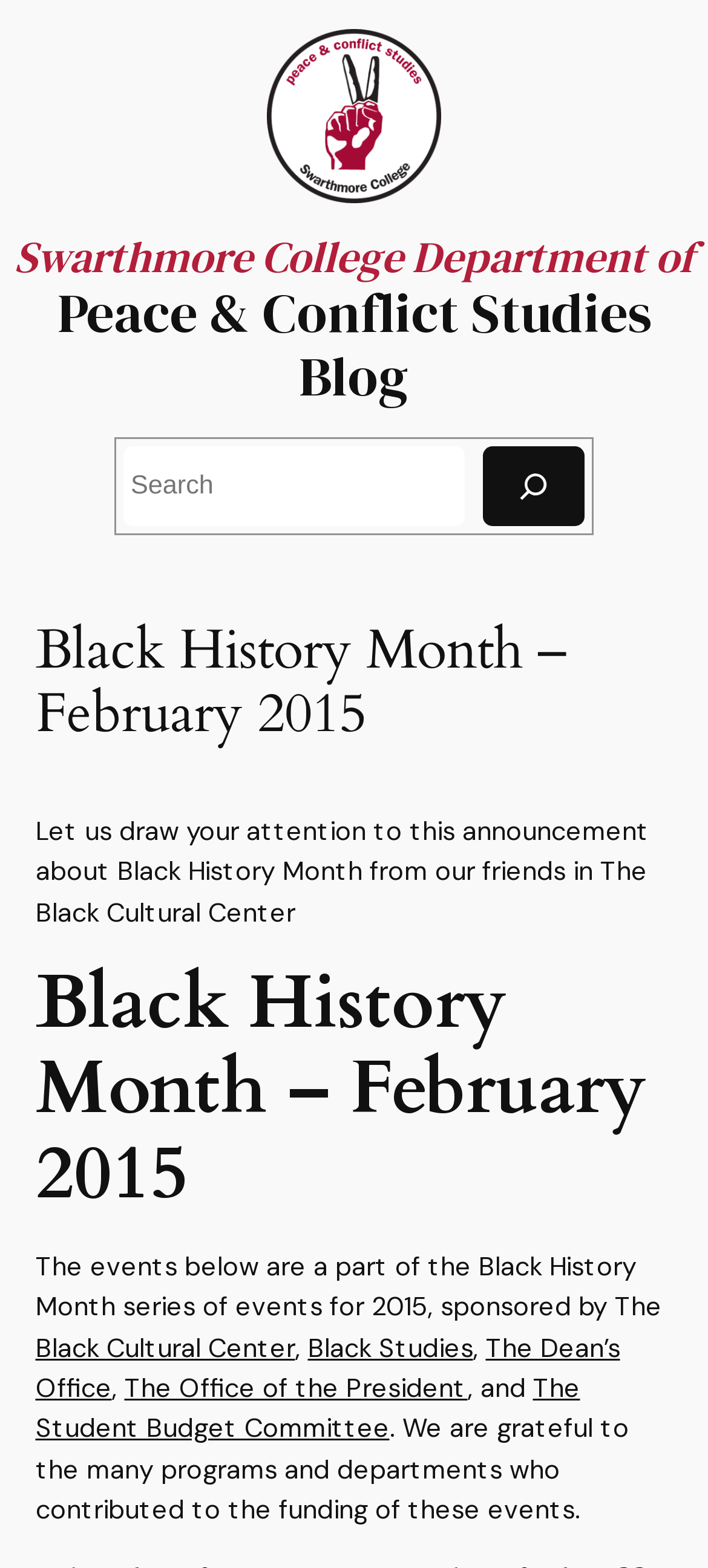What is the search button located next to?
Refer to the screenshot and respond with a concise word or phrase.

Search box